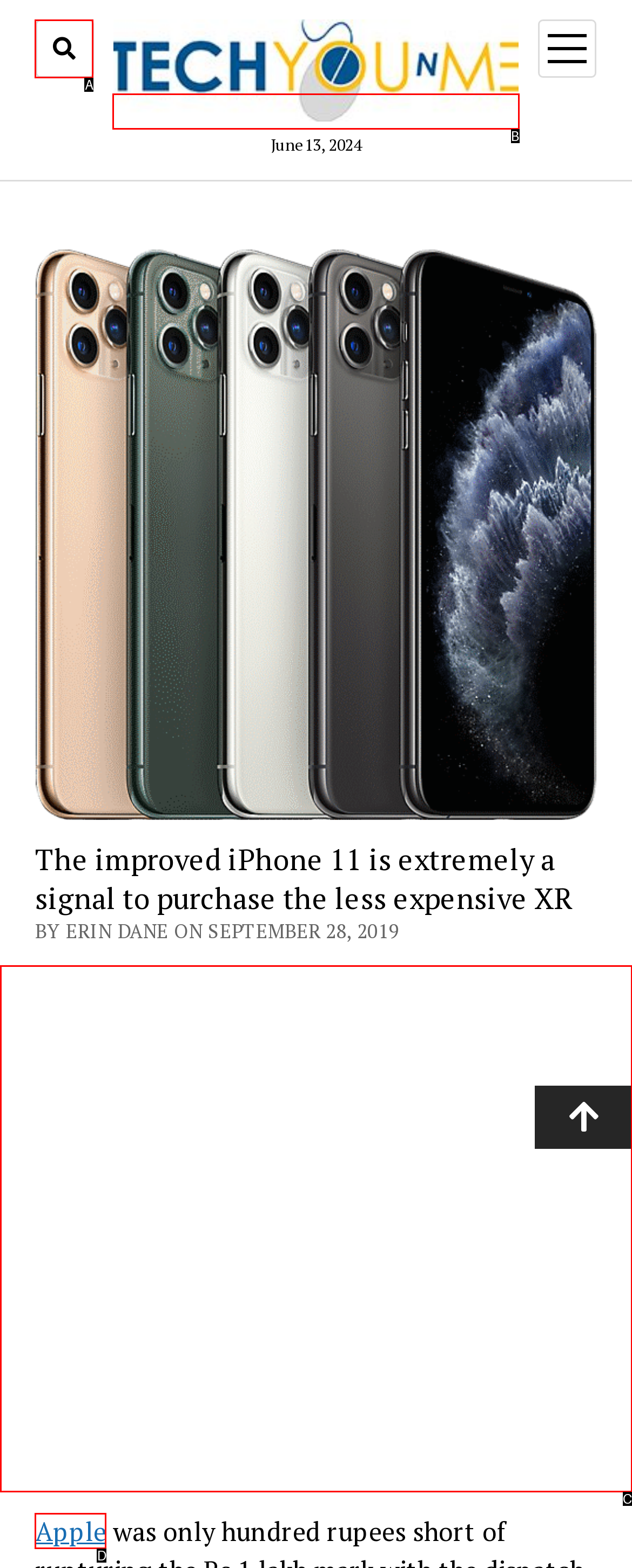Which option best describes: aria-label="Advertisement" name="aswift_0" title="Advertisement"
Respond with the letter of the appropriate choice.

C